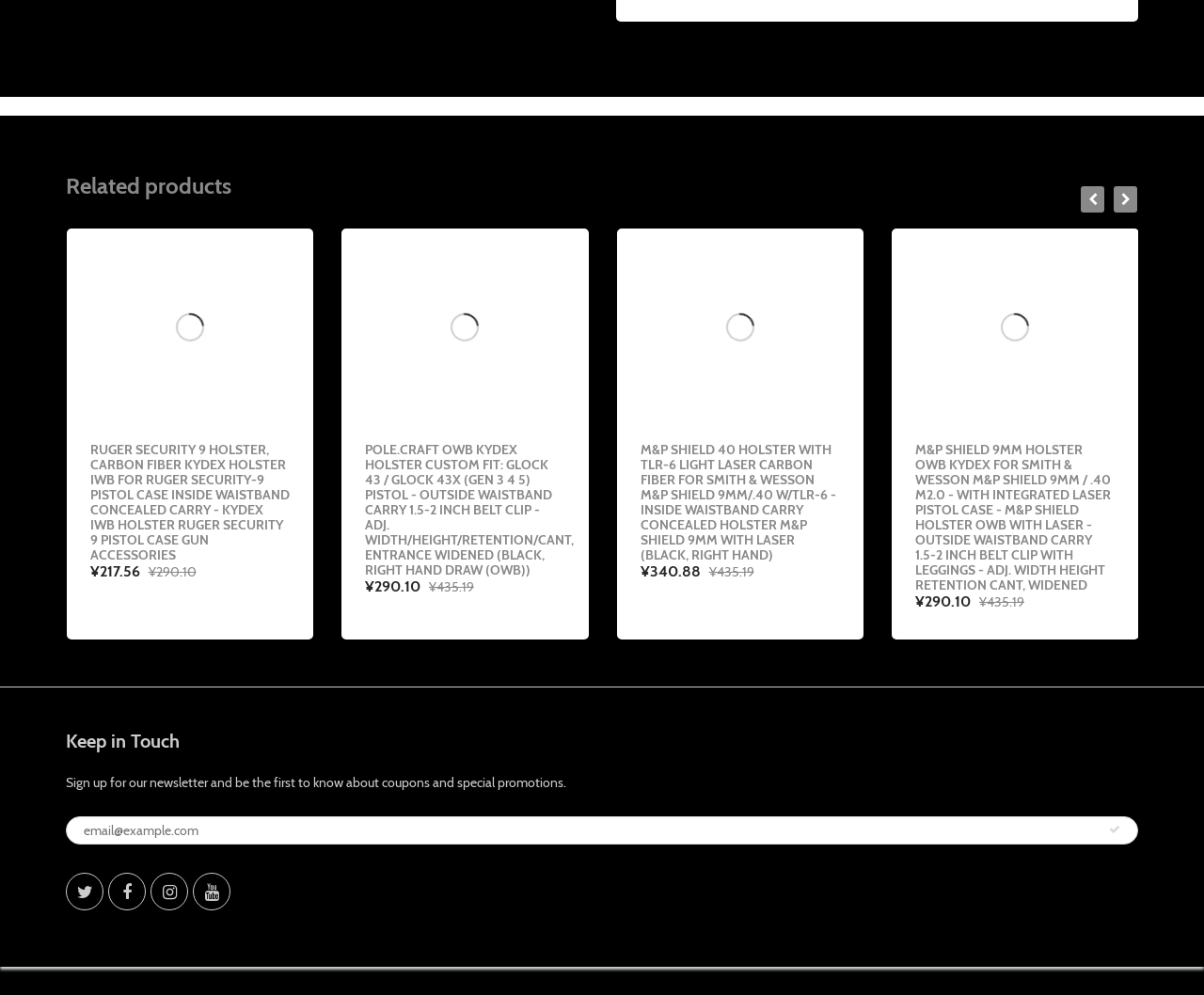What is the price of the first product?
Please provide a detailed and thorough answer to the question.

The first product is 'PoLe.Craft OWB Kydex Holster Custom Fit: Glock 43 / Glock 43X (Gen 3 4 5) Pistol - Outside Waistband Carry 1.5-2 Inch Belt Clip - Adj. Width/Height/Retention/Cant, Entrance Widened (Black, Right Hand Draw (OWB)) - PoLe.Craft Holster & Knives'. The price of this product is mentioned below the product description, which is ¥290.10.